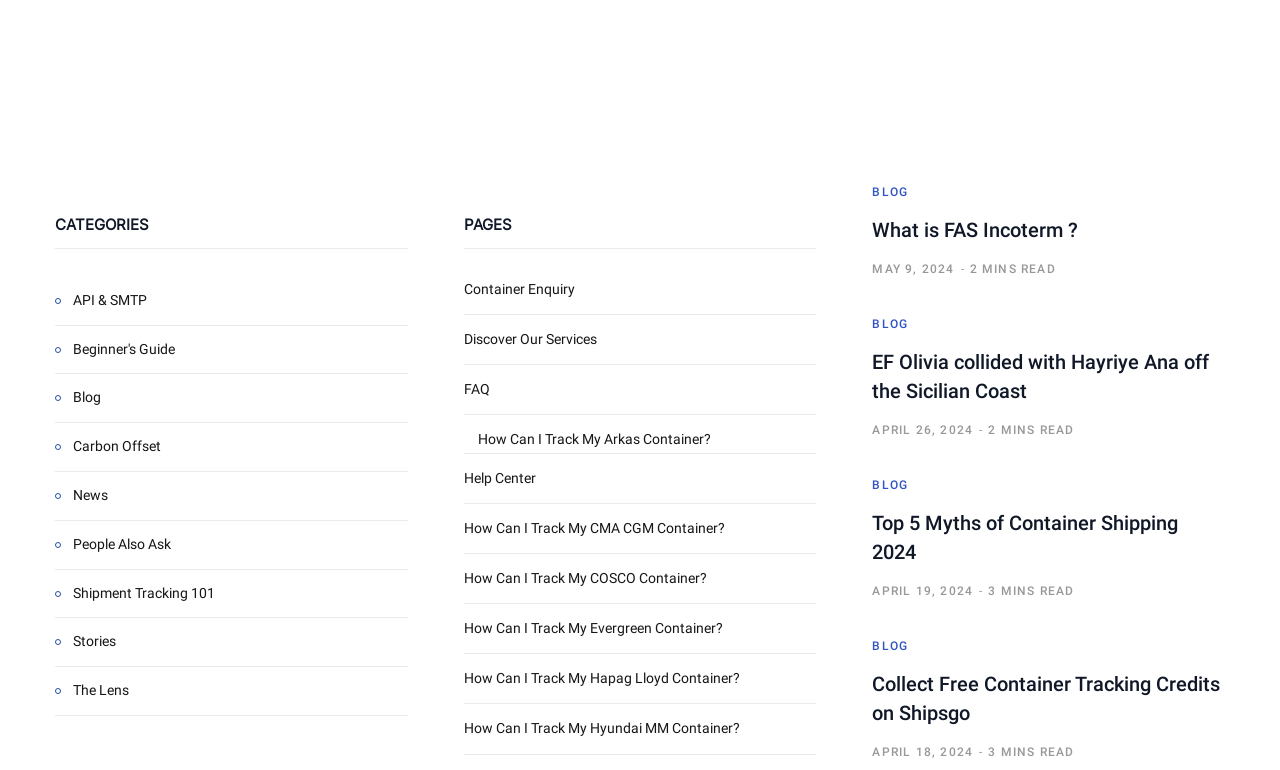How many categories are listed?
Provide a comprehensive and detailed answer to the question.

I counted the number of links under the 'CATEGORIES' heading, which are 'API & SMTP', 'Beginner's Guide', 'Blog', 'Carbon Offset', 'News', 'People Also Ask', 'Shipment Tracking 101', 'Stories', and 'The Lens'. There are 9 links in total.